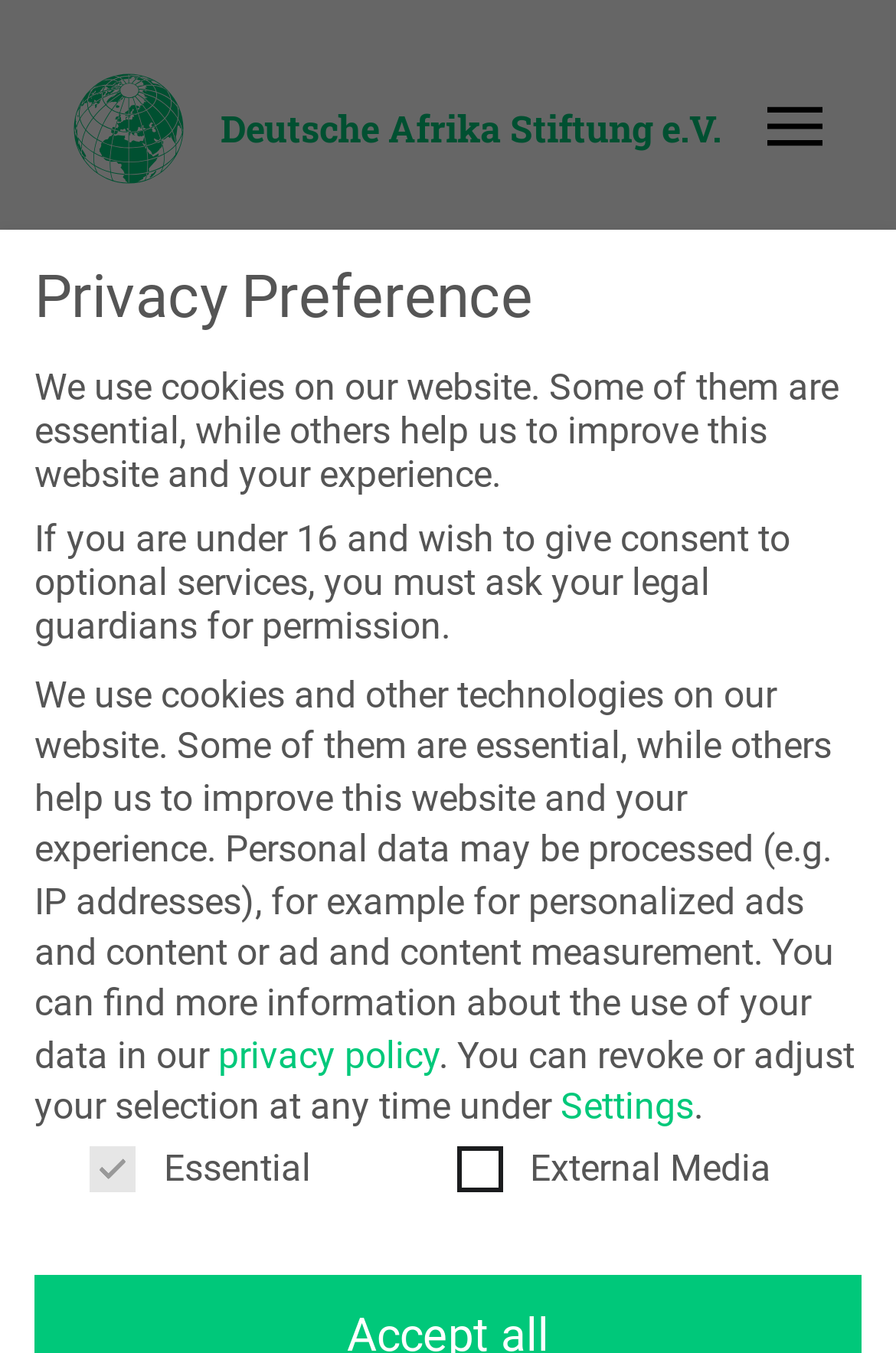What is the date of the DAS Talk event?
Utilize the image to construct a detailed and well-explained answer.

I found the date of the event by looking at the static text element that says '25 March 2022, 10:00 - 11:00hrs, online'.